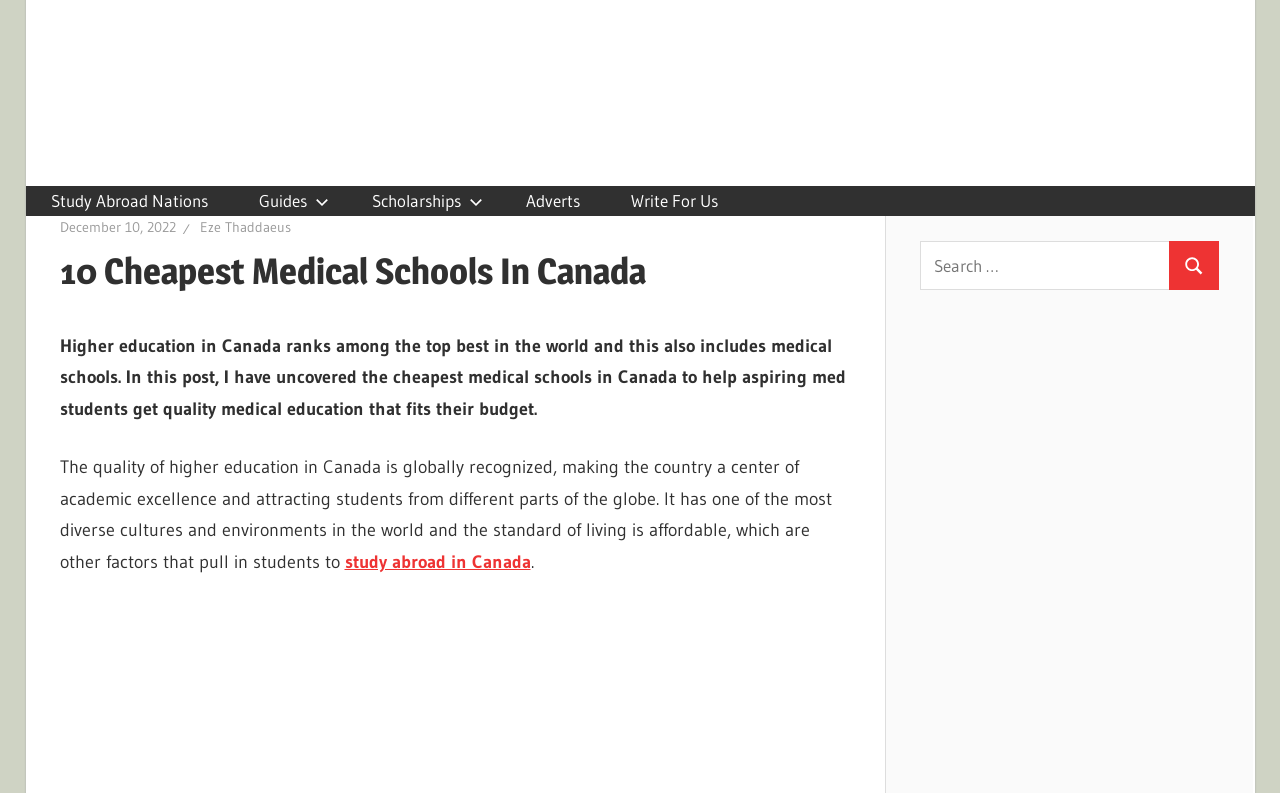What is the topic of the article?
Based on the image, give a concise answer in the form of a single word or short phrase.

Cheapest medical schools in Canada